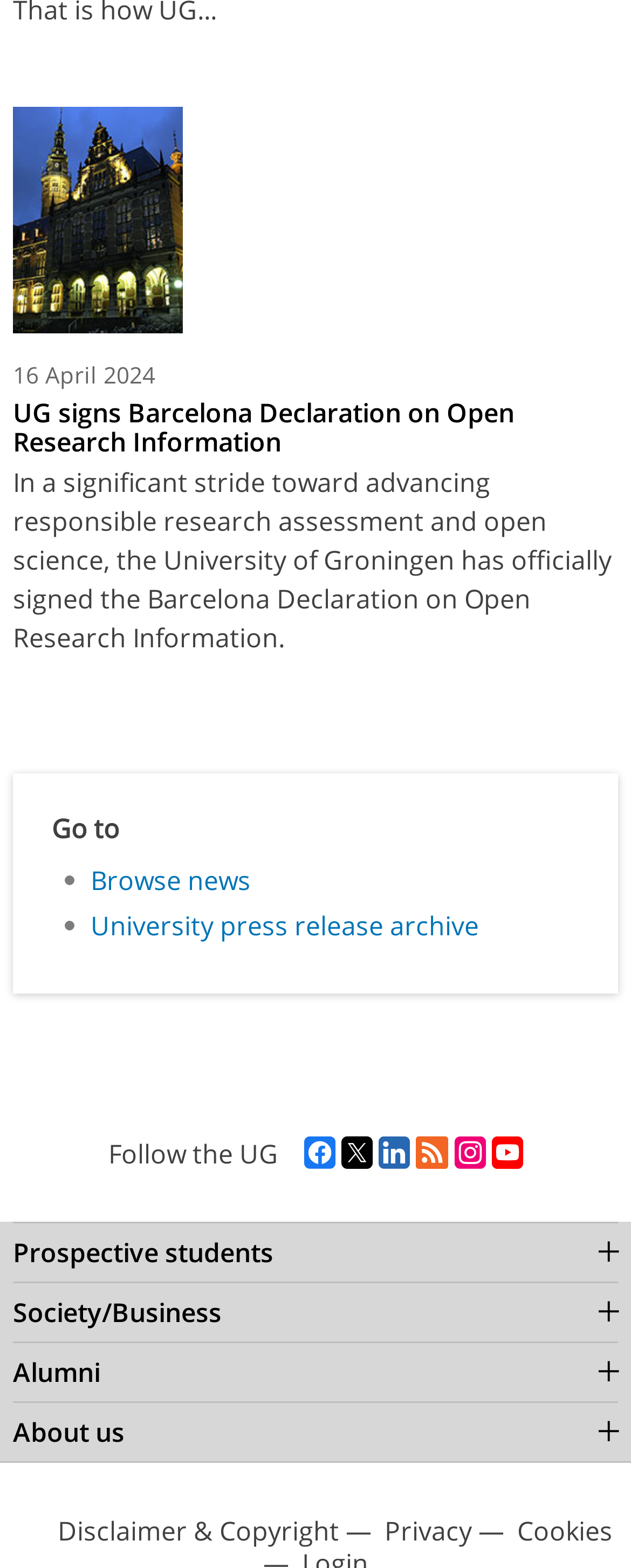Please answer the following query using a single word or phrase: 
What is the date of the news article?

16 April 2024